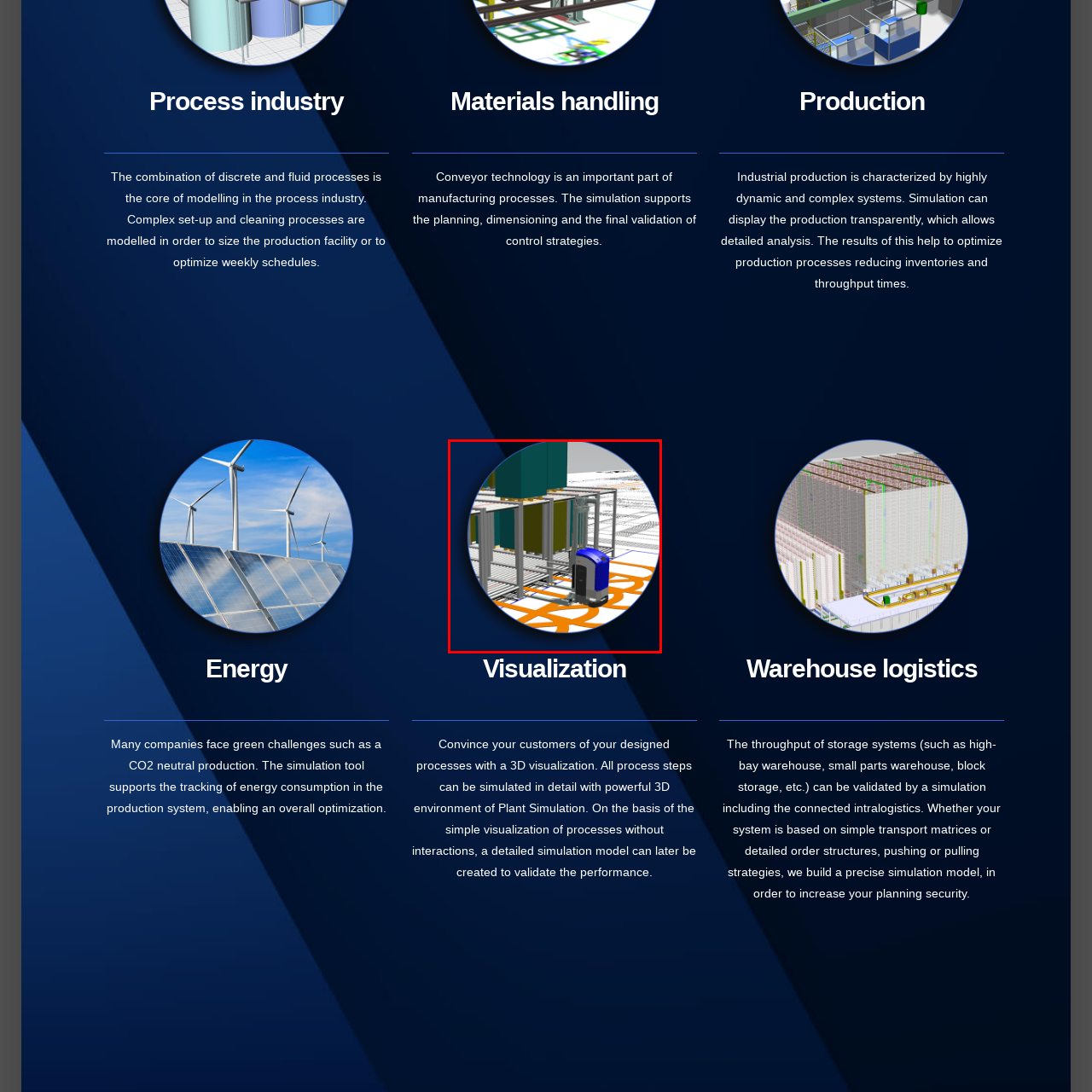Look closely at the image surrounded by the red box, What is being stored in the structured shelving units? Give your answer as a single word or phrase.

Various materials